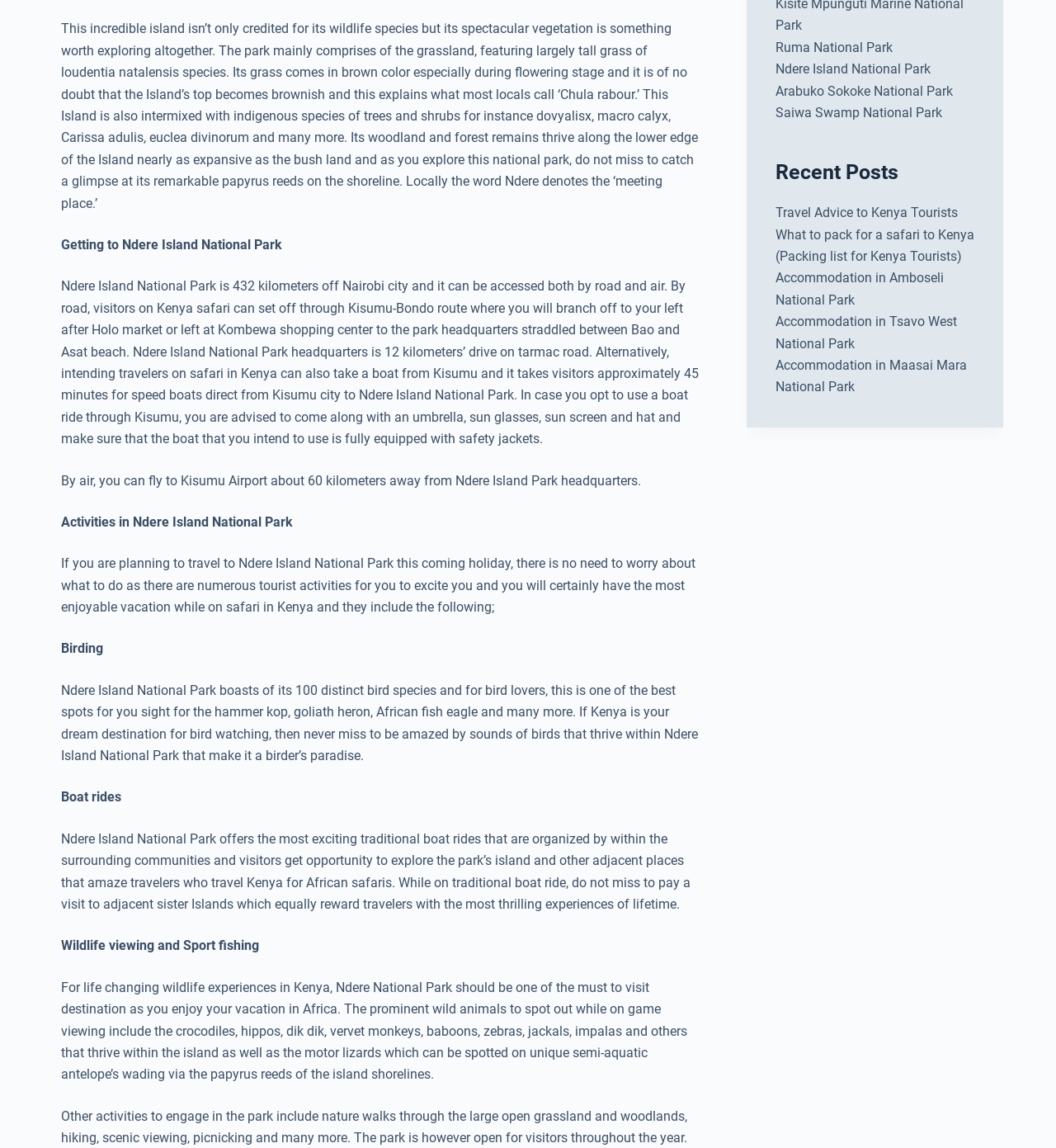Given the webpage screenshot and the description, determine the bounding box coordinates (top-left x, top-left y, bottom-right x, bottom-right y) that define the location of the UI element matching this description: Ruma National Park

[0.734, 0.034, 0.845, 0.048]